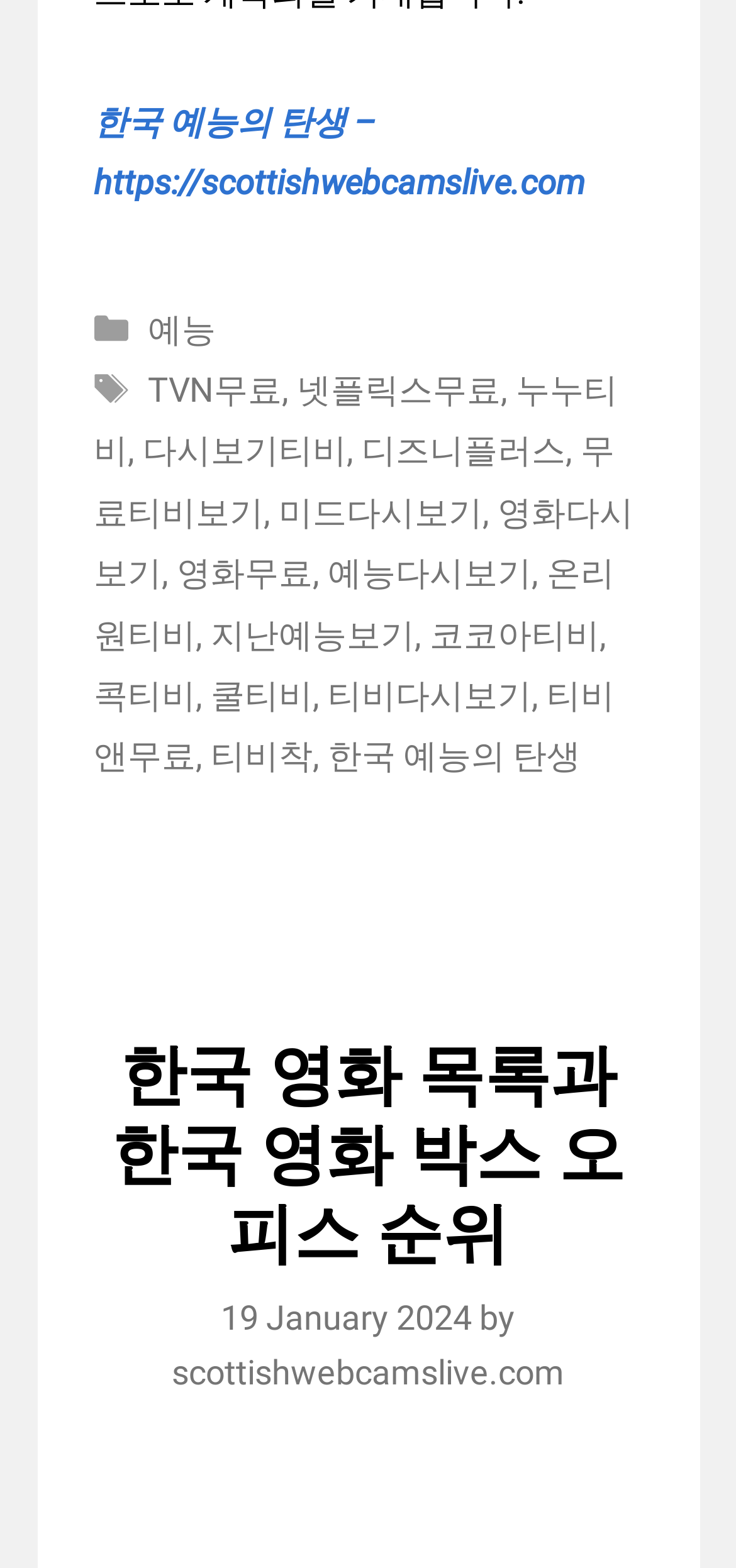Locate the bounding box coordinates of the item that should be clicked to fulfill the instruction: "Click on the link to TVN무료".

[0.201, 0.236, 0.383, 0.261]